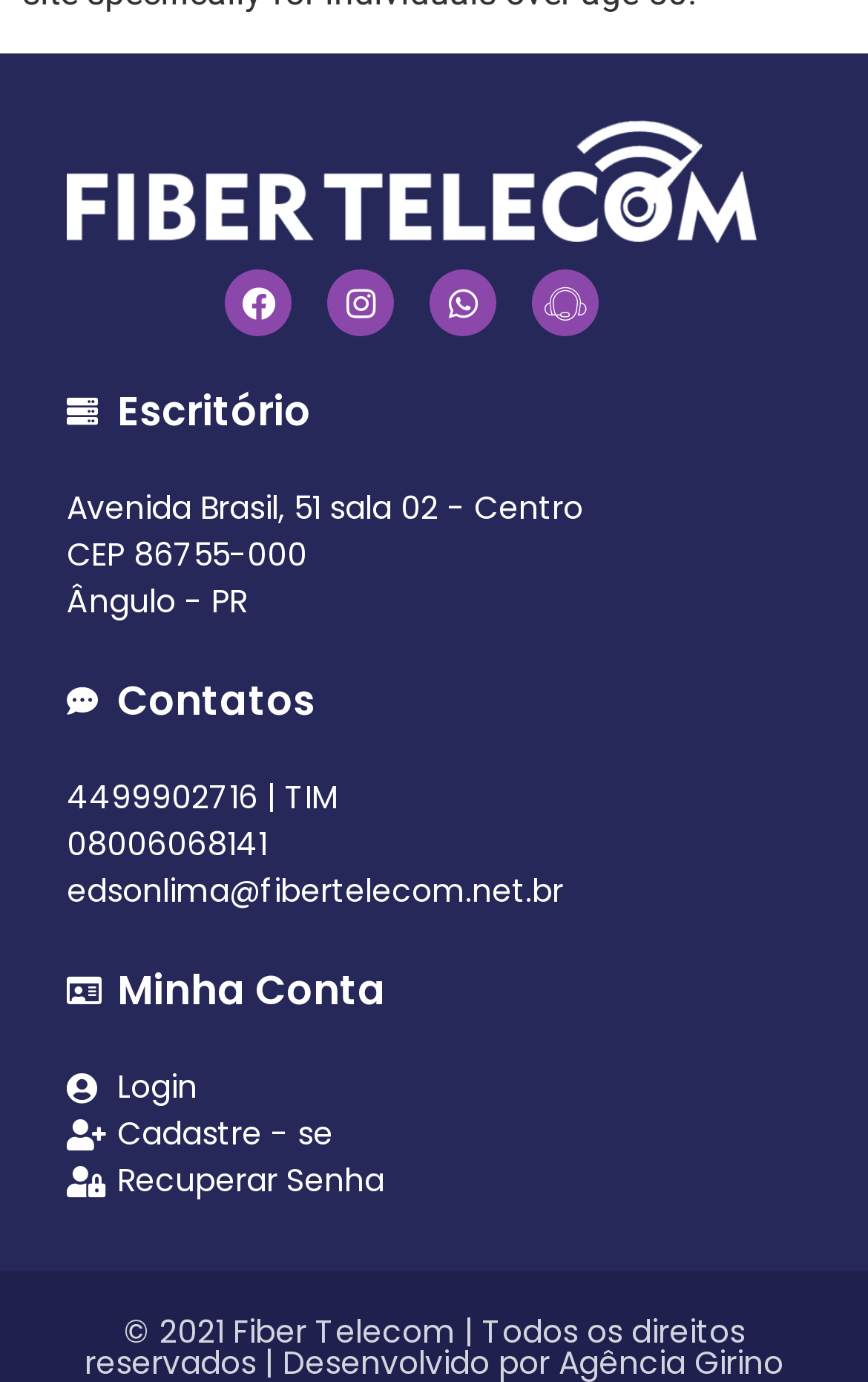Use a single word or phrase to answer the question:
How many social media links are provided?

4